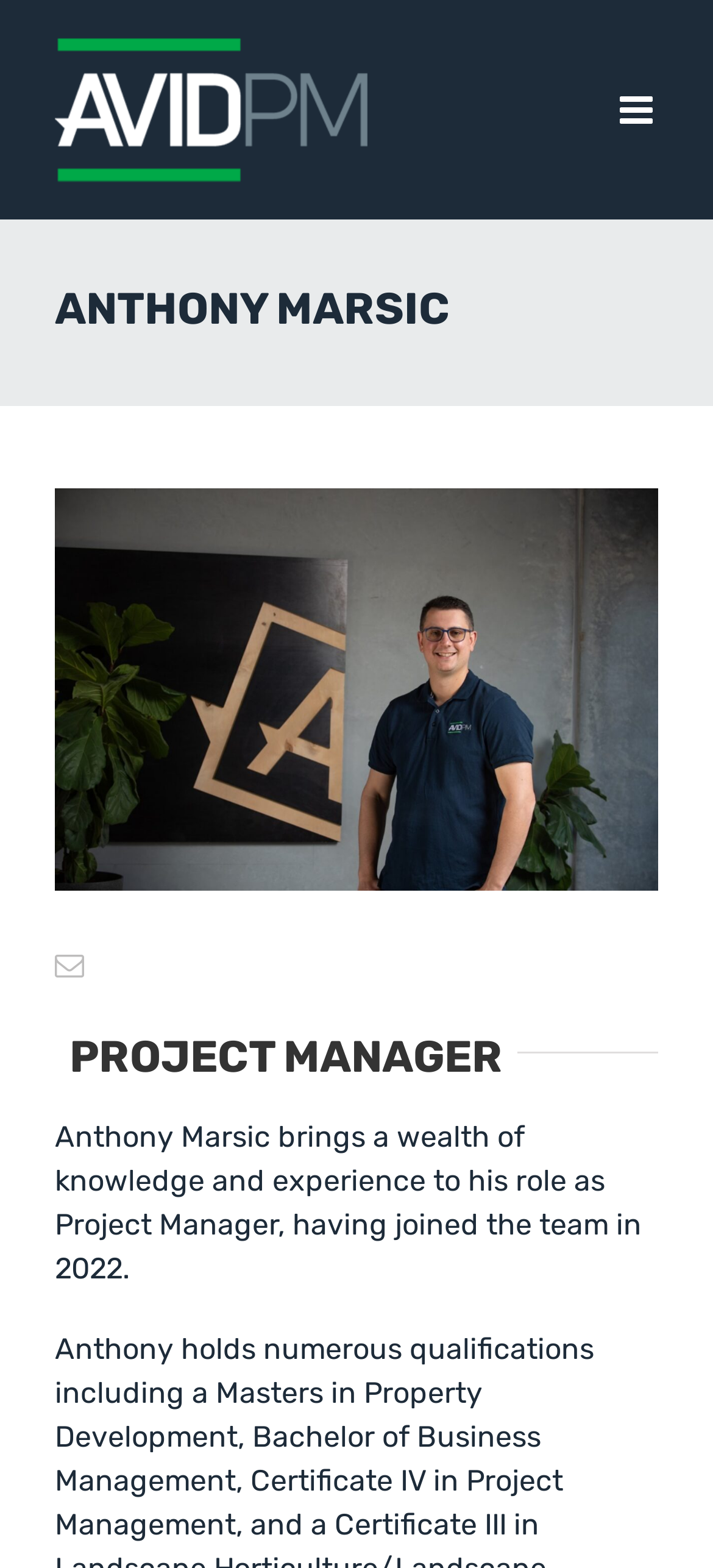Please examine the image and answer the question with a detailed explanation:
What is the logo of the company?

The logo of the company is the 'AVIDPM Logo' which is an image element located at the top left corner of the webpage, and it is also a link.